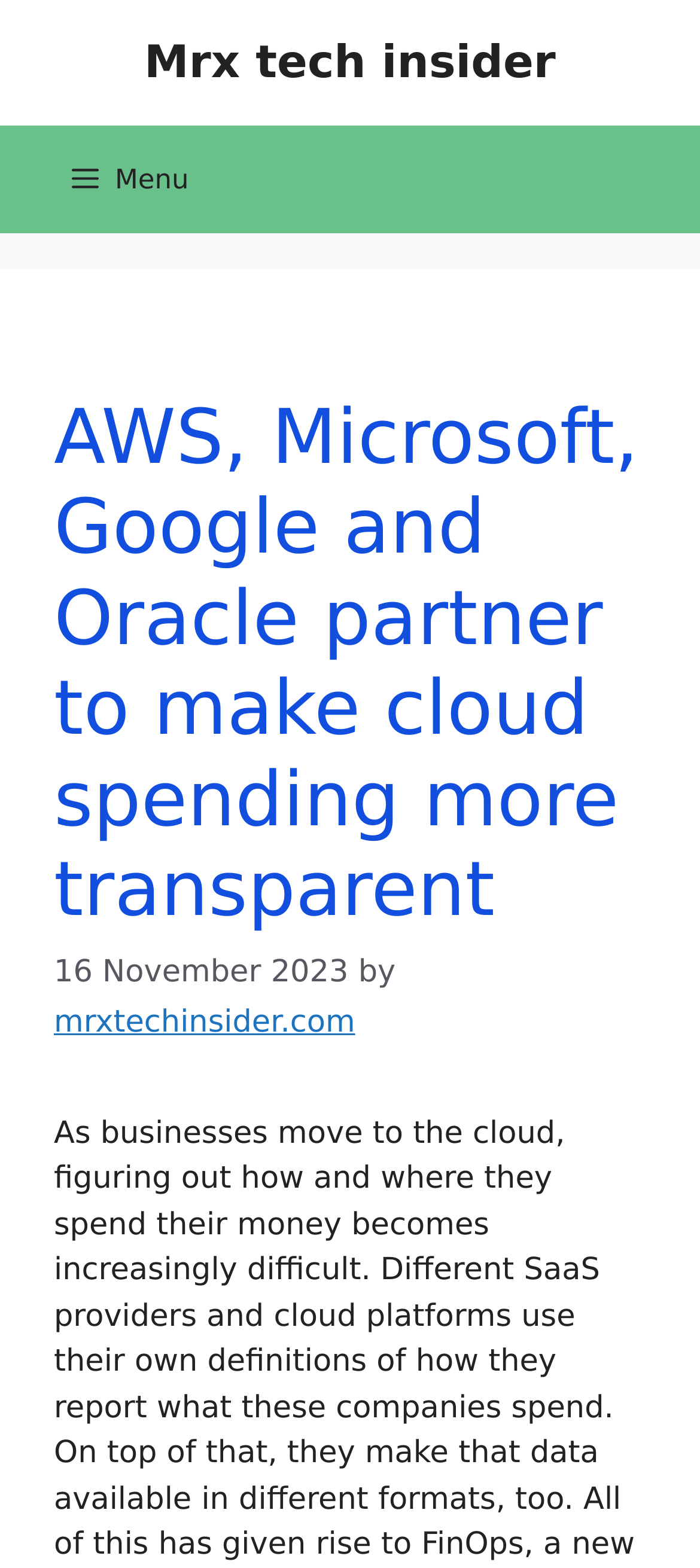Find the bounding box coordinates for the HTML element specified by: "Mrx tech insider".

[0.206, 0.023, 0.794, 0.056]